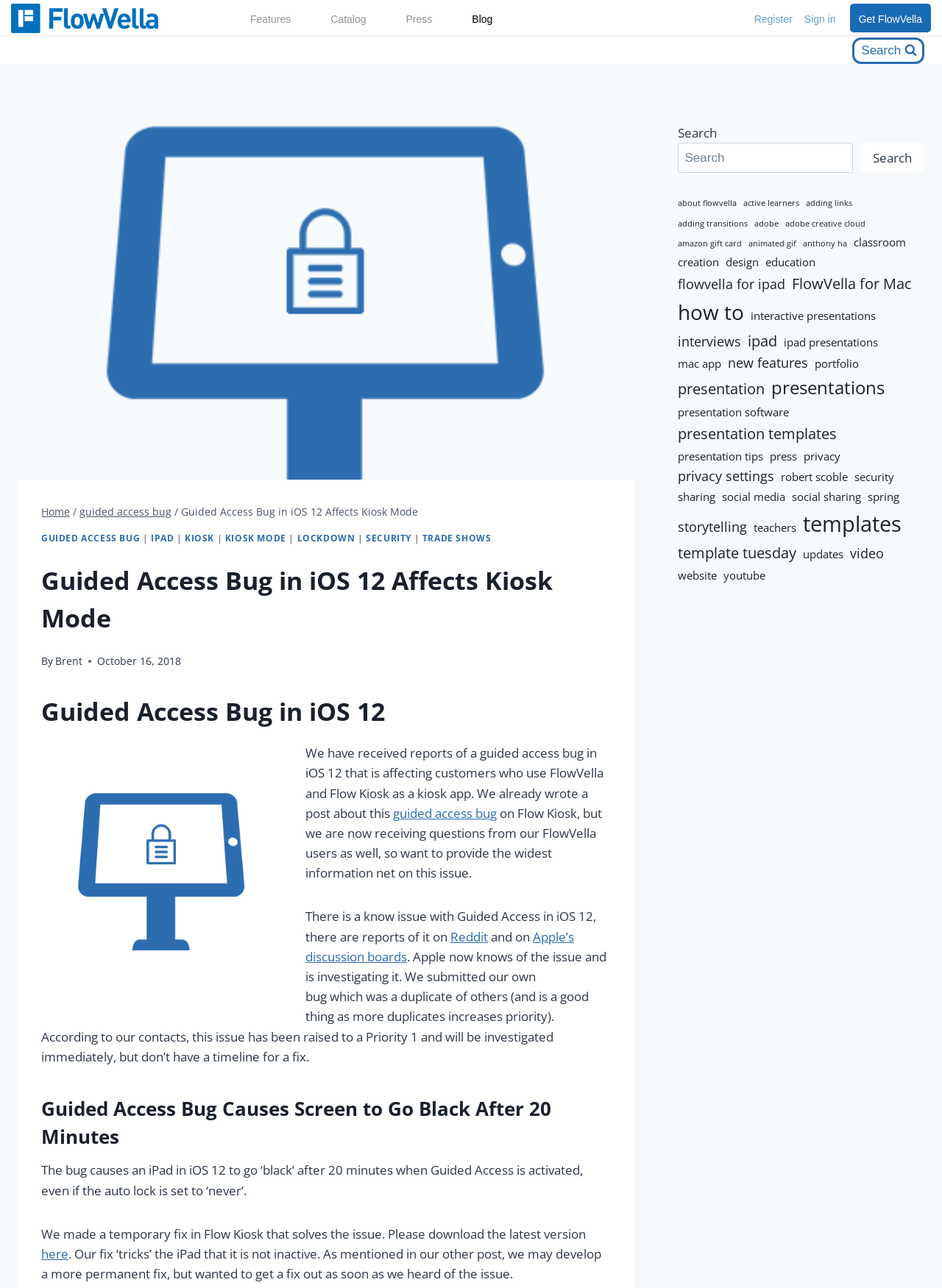What is the headline of the webpage?

Guided Access Bug in iOS 12 Affects Kiosk Mode